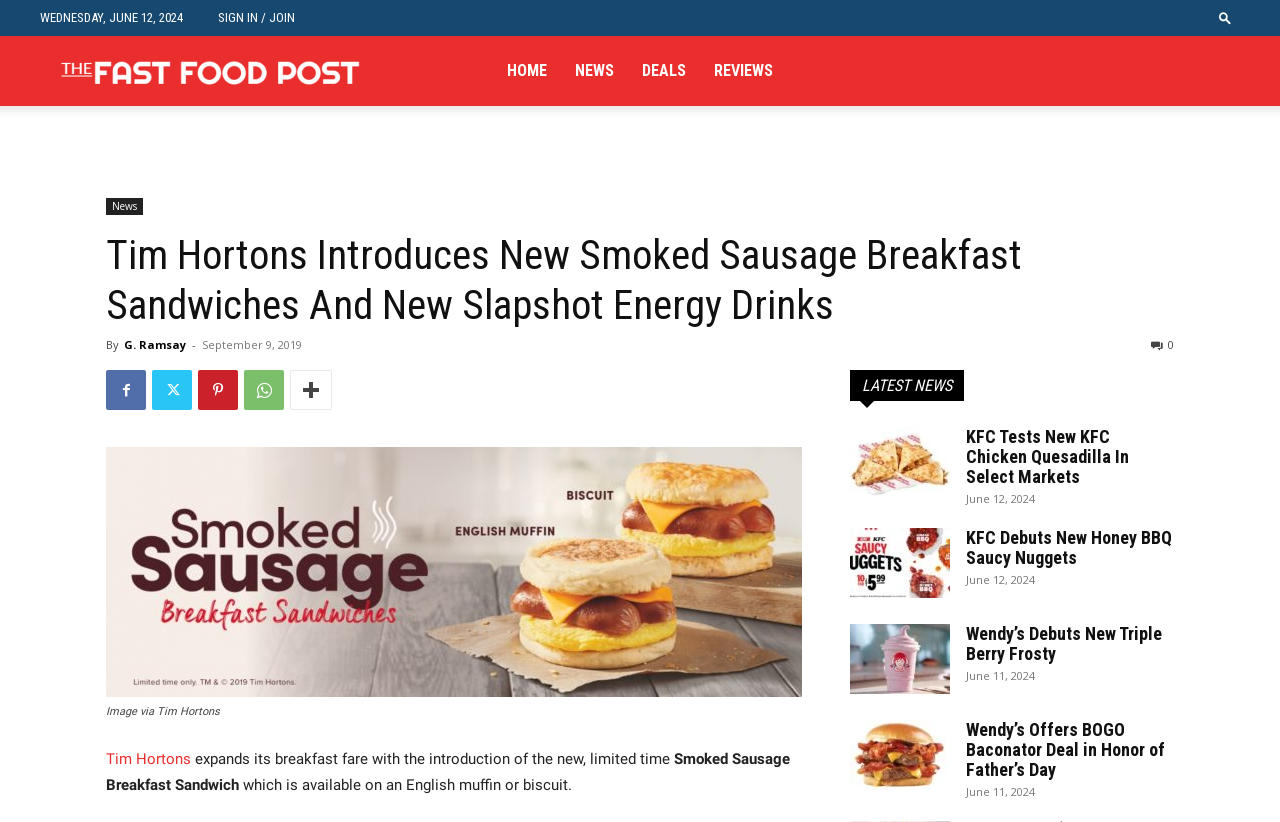Identify the bounding box coordinates of the clickable region required to complete the instruction: "Check the 'LATEST NEWS'". The coordinates should be given as four float numbers within the range of 0 and 1, i.e., [left, top, right, bottom].

[0.664, 0.45, 0.917, 0.488]